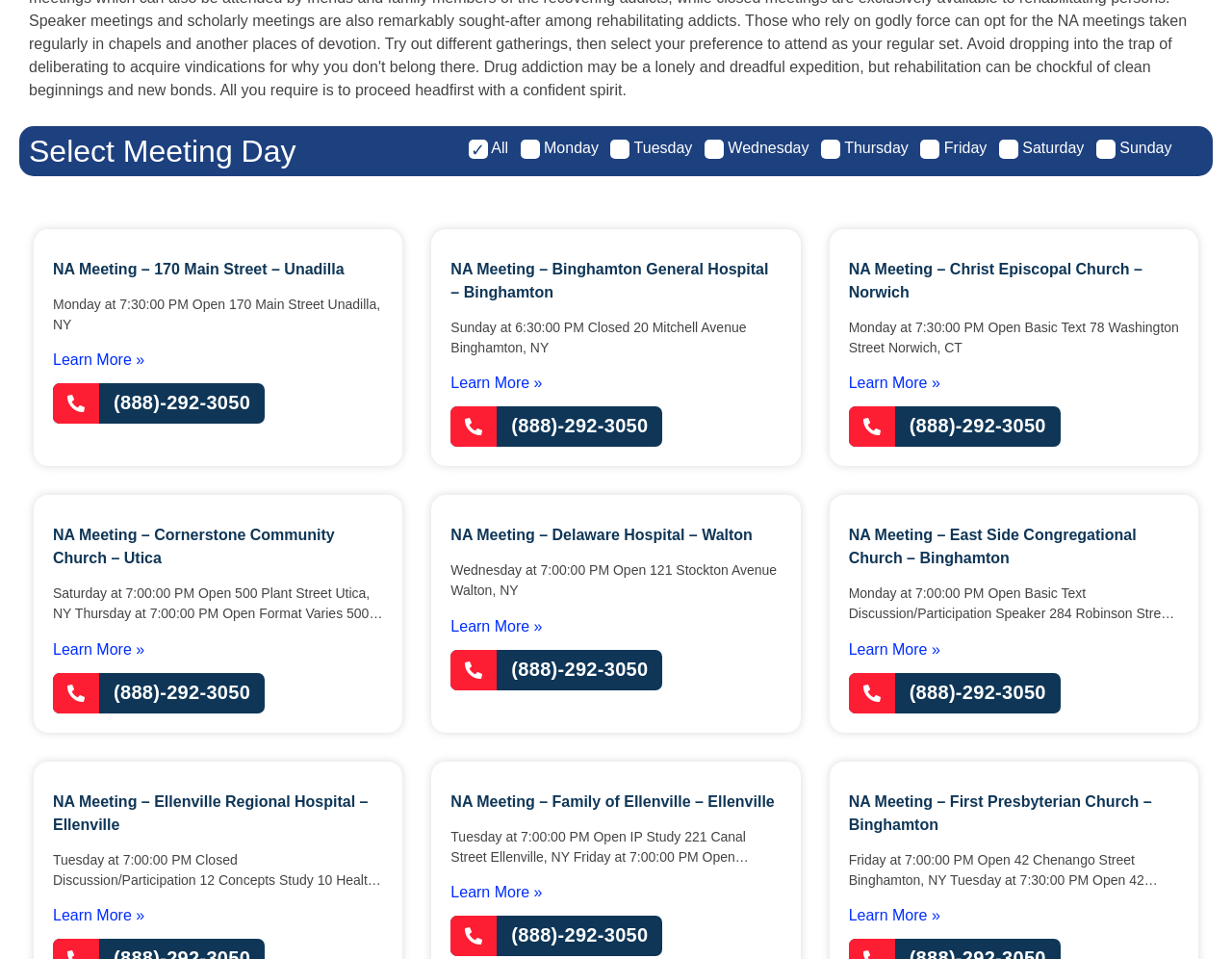From the webpage screenshot, predict the bounding box of the UI element that matches this description: "(888)-292-3050call now".

[0.689, 0.701, 0.861, 0.744]